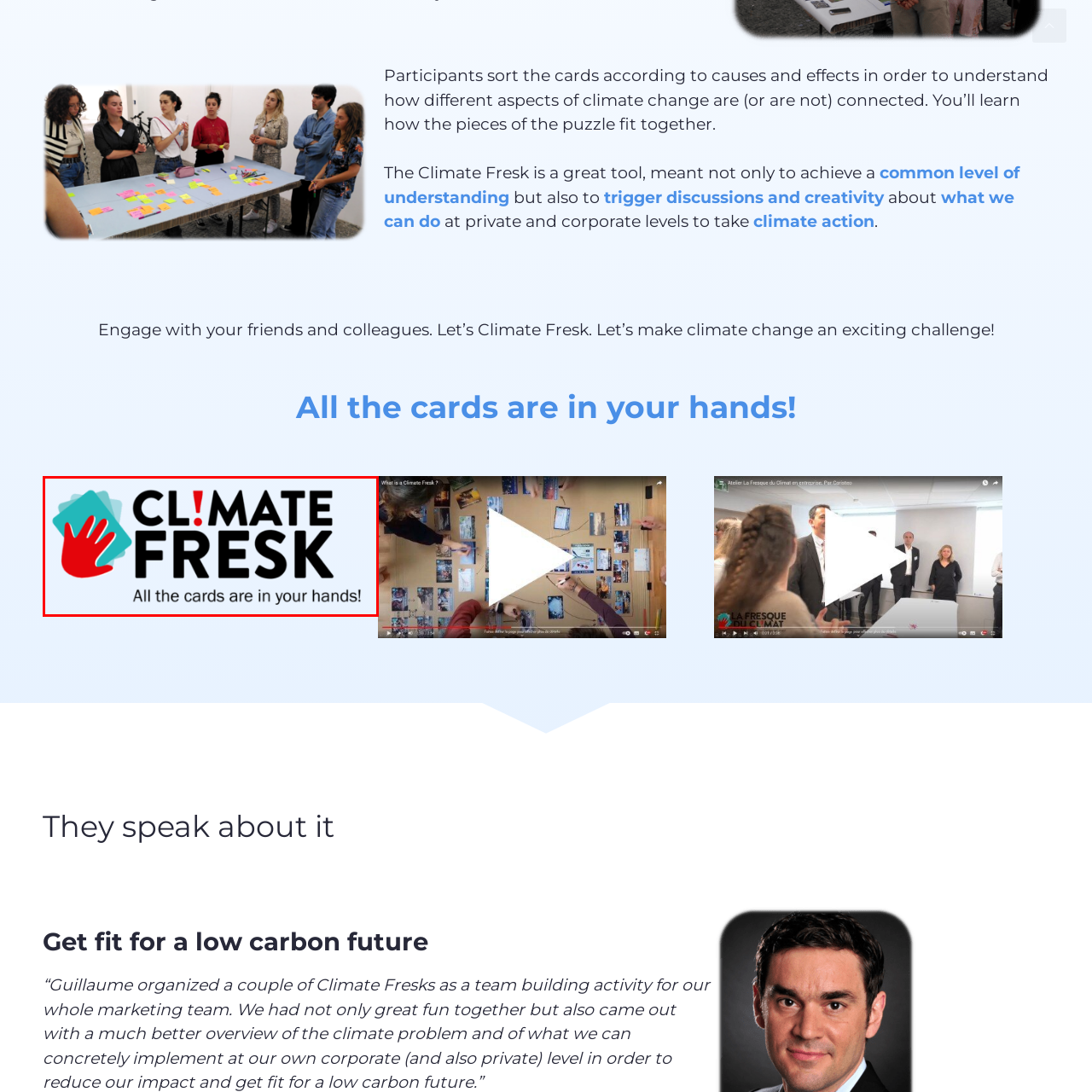Explain comprehensively what is shown in the image marked by the red outline.

The image features the logo of "Climate Fresk," a collaborative tool designed to engage participants in understanding climate change. Prominently displayed is an illustration of a hand holding several colorful cards, symbolizing empowerment and active participation in climate action. The logo is accompanied by the slogan "All the cards are in your hands!" which emphasizes the collective responsibility individuals share in addressing climate issues. The design creatively combines elements that evoke reflection and action, inviting viewers to engage with the concepts of climate change and sustainability.